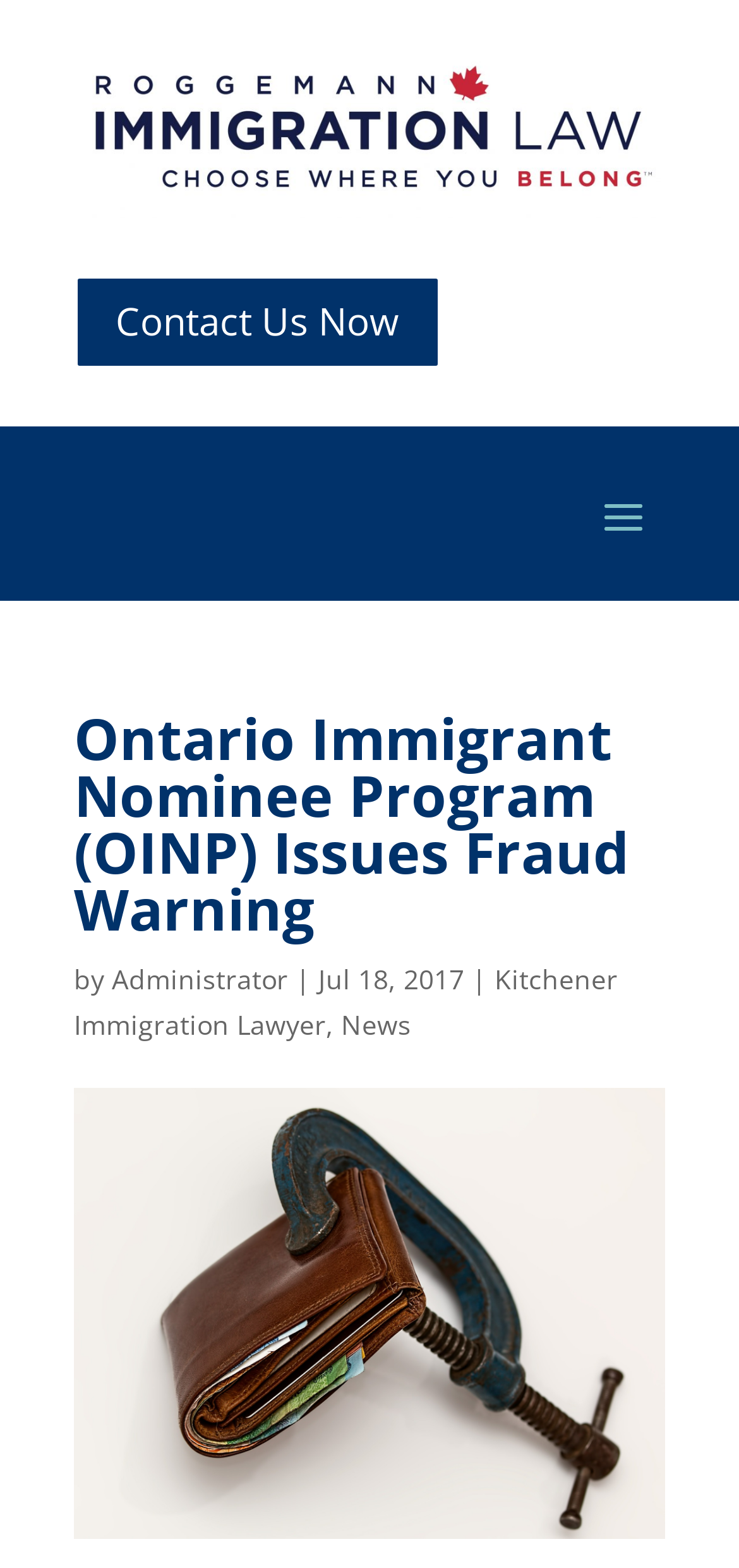Using the information in the image, could you please answer the following question in detail:
What is the image above the news article about?

I found the answer by looking at the image element with the description 'OINP Issues Fraud Warning' at coordinates [0.1, 0.693, 0.9, 0.981]. This element is a child of the root element and is likely to be the image above the news article.